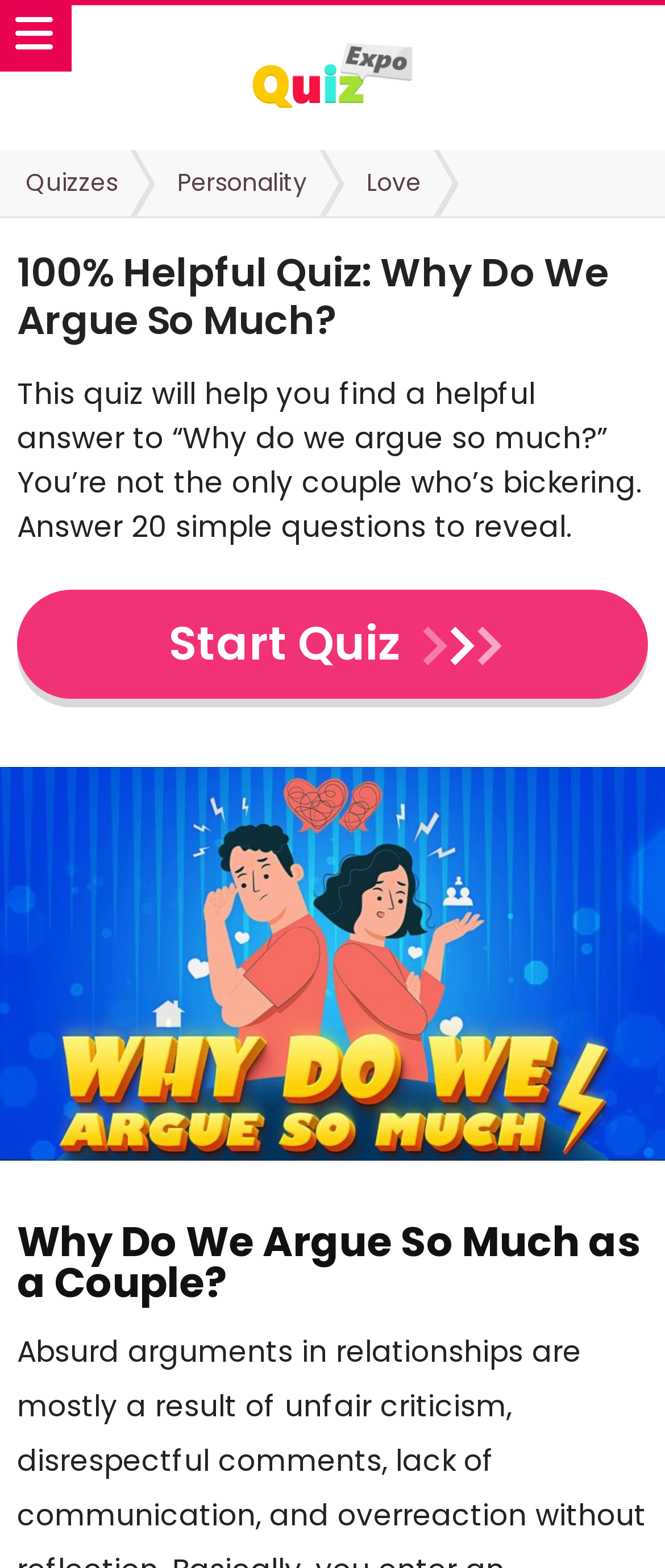Please answer the following question using a single word or phrase: 
What action can be taken to start the quiz?

Click Start Quiz